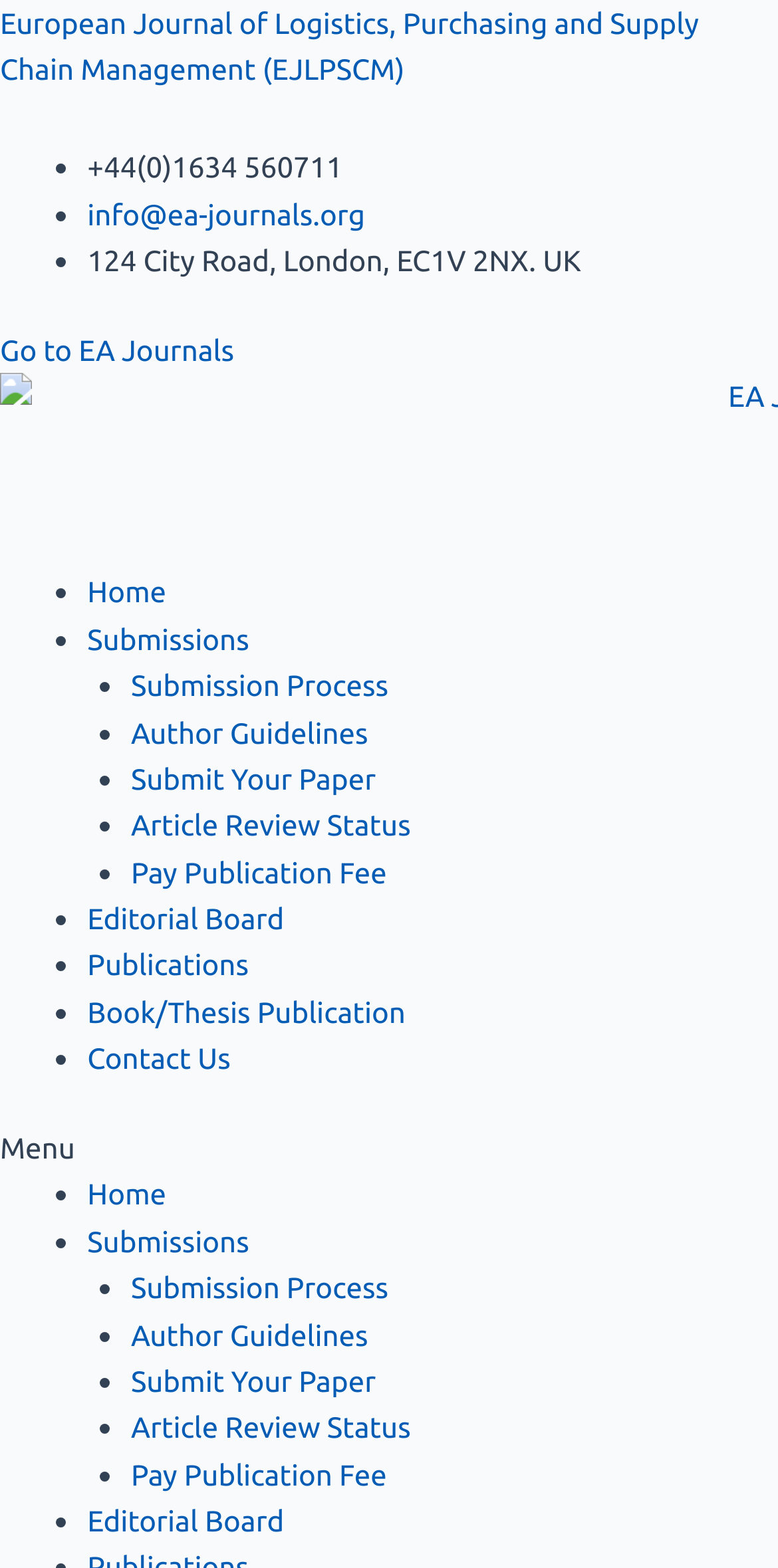Using the description "Contact", predict the bounding box of the relevant HTML element.

None